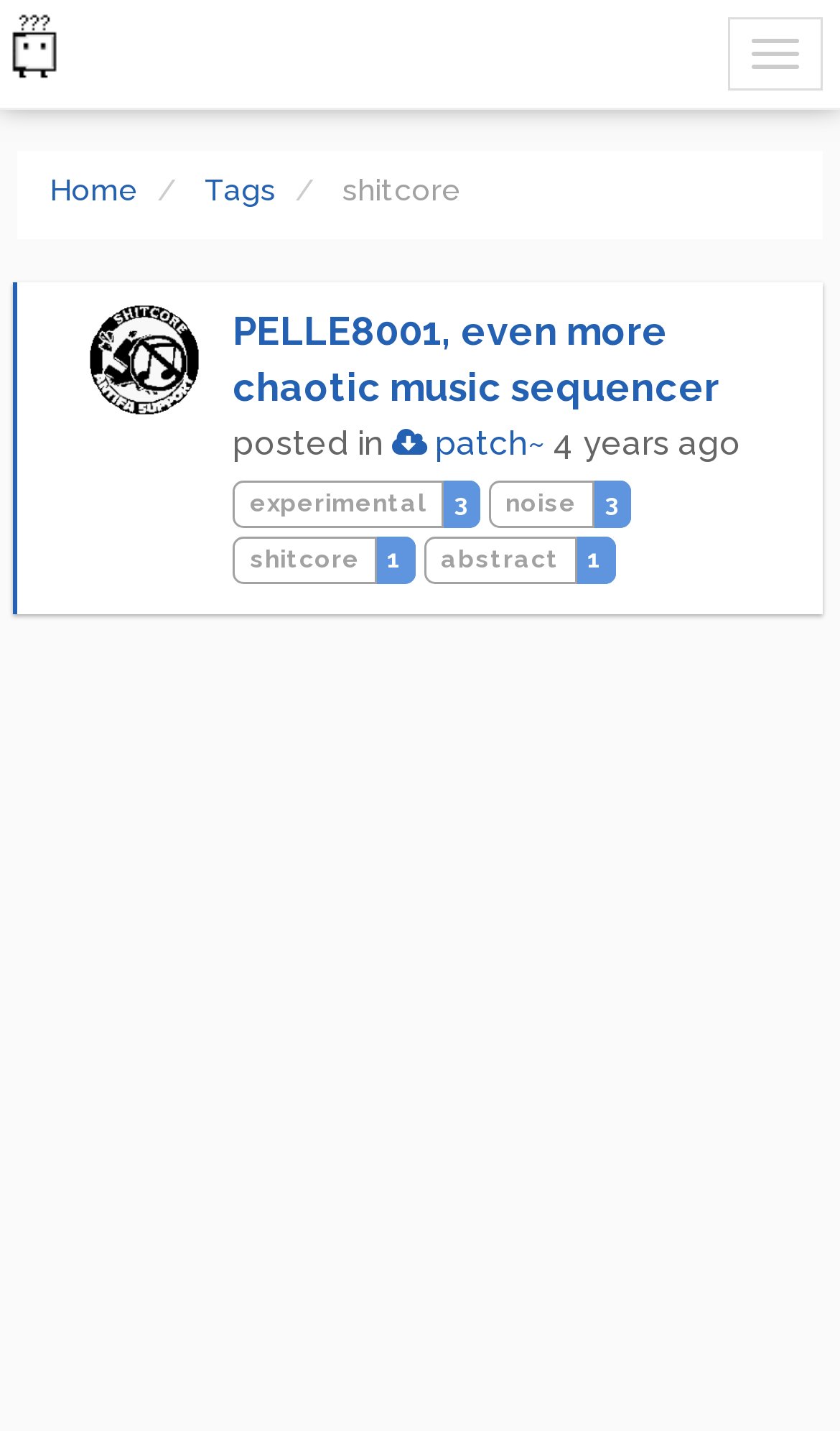Identify the bounding box coordinates for the UI element mentioned here: "alt="NOISEBOB"". Provide the coordinates as four float values between 0 and 1, i.e., [left, top, right, bottom].

[0.105, 0.237, 0.238, 0.262]